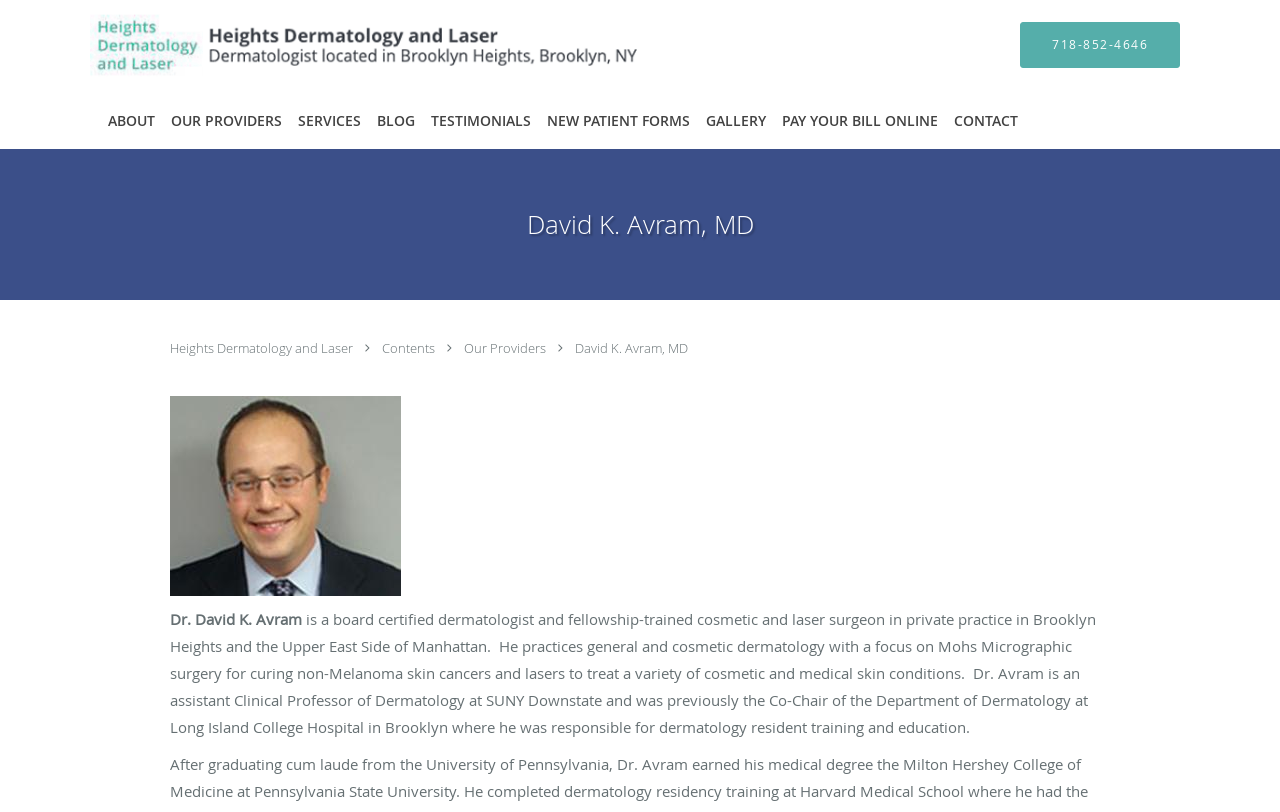Indicate the bounding box coordinates of the element that must be clicked to execute the instruction: "Contact the office". The coordinates should be given as four float numbers between 0 and 1, i.e., [left, top, right, bottom].

[0.739, 0.112, 0.802, 0.183]